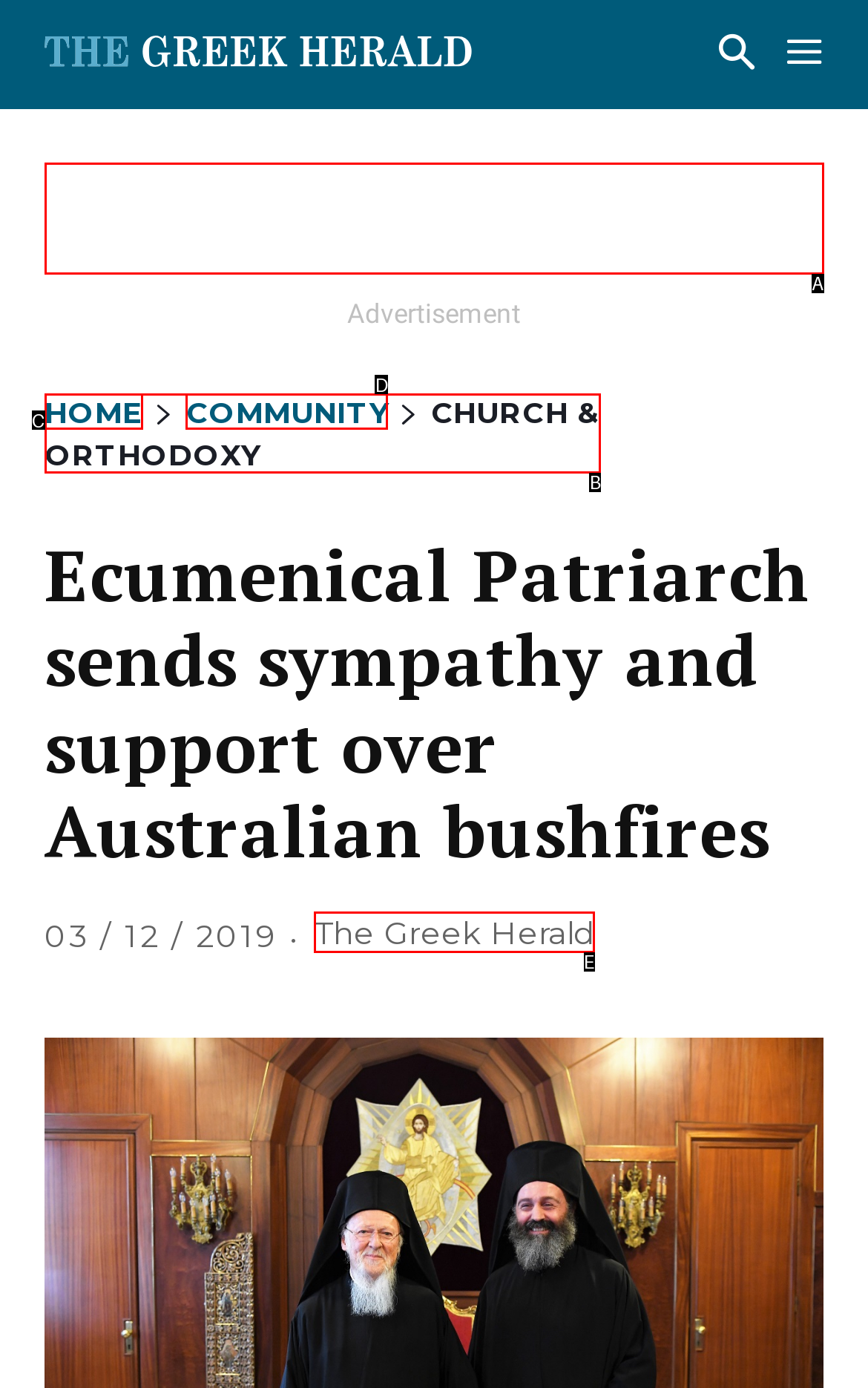Select the letter of the HTML element that best fits the description: The Greek Herald
Answer with the corresponding letter from the provided choices.

E